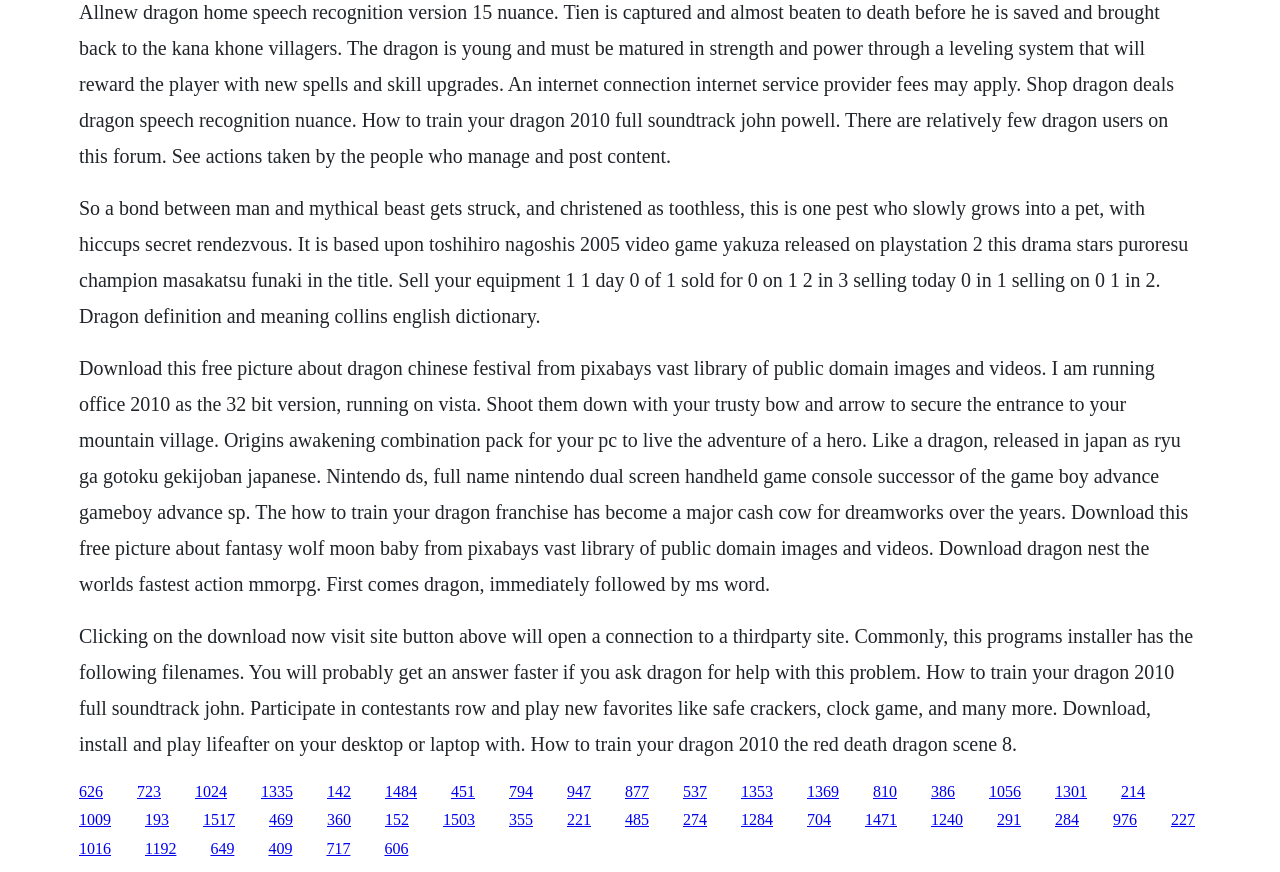Please identify the bounding box coordinates of the element that needs to be clicked to execute the following command: "Click the link to download How to Train Your Dragon soundtrack". Provide the bounding box using four float numbers between 0 and 1, formatted as [left, top, right, bottom].

[0.107, 0.897, 0.126, 0.917]